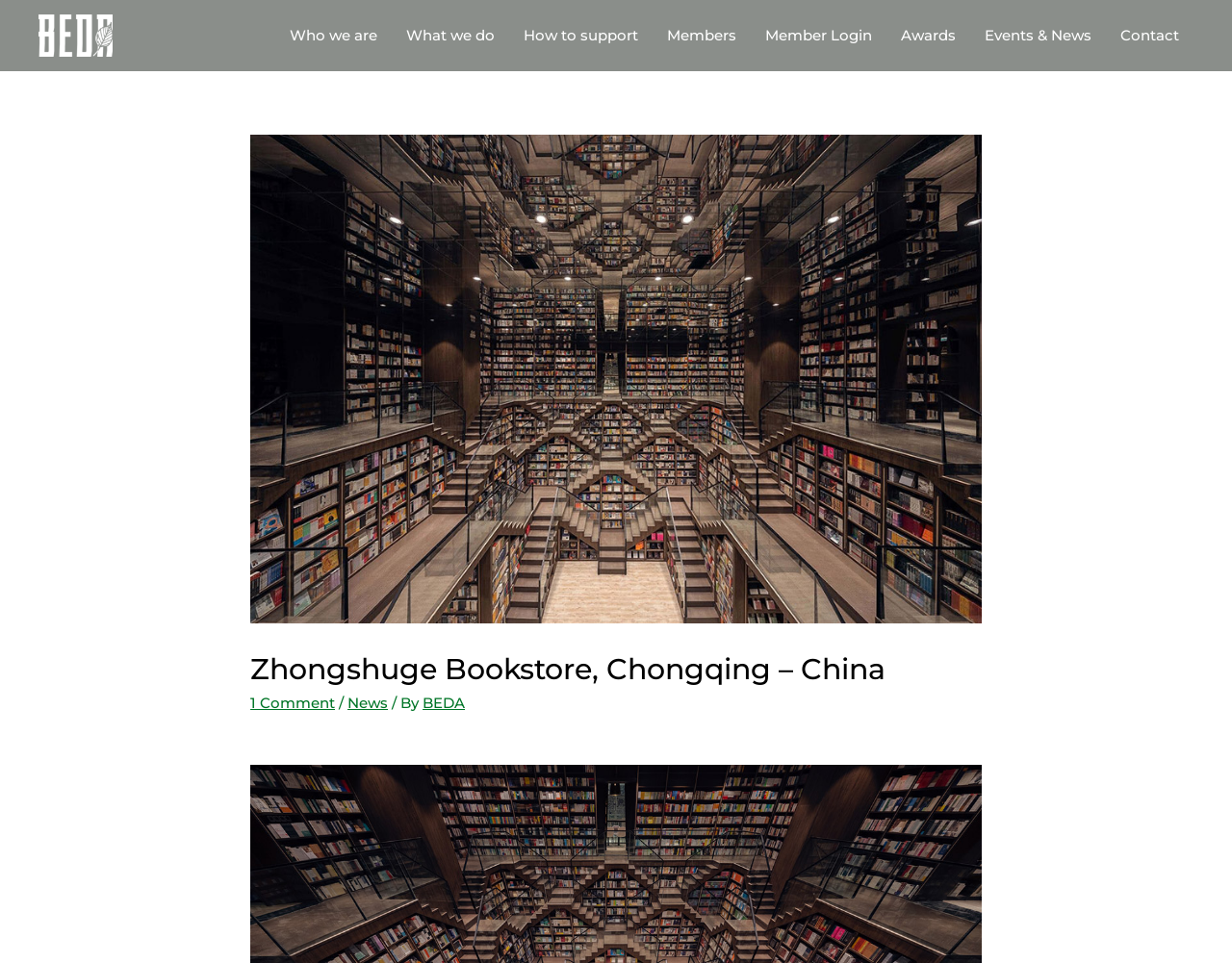Please identify the bounding box coordinates of the element I need to click to follow this instruction: "Login as a member".

[0.609, 0.002, 0.72, 0.072]